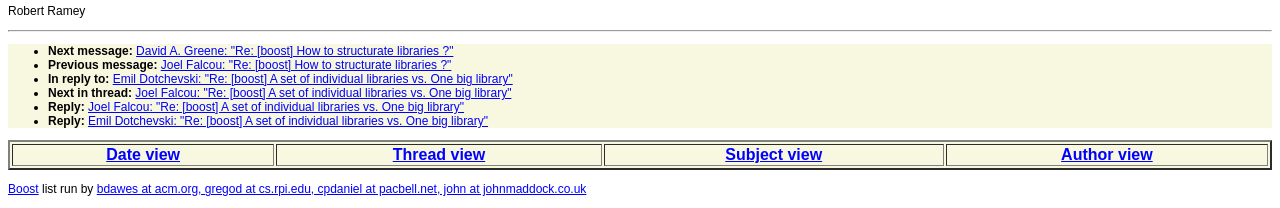Look at the image and write a detailed answer to the question: 
Who is the author of the current message?

The author of the current message is Robert Ramey, which is indicated by the StaticText element 'Robert Ramey' at the top of the webpage.